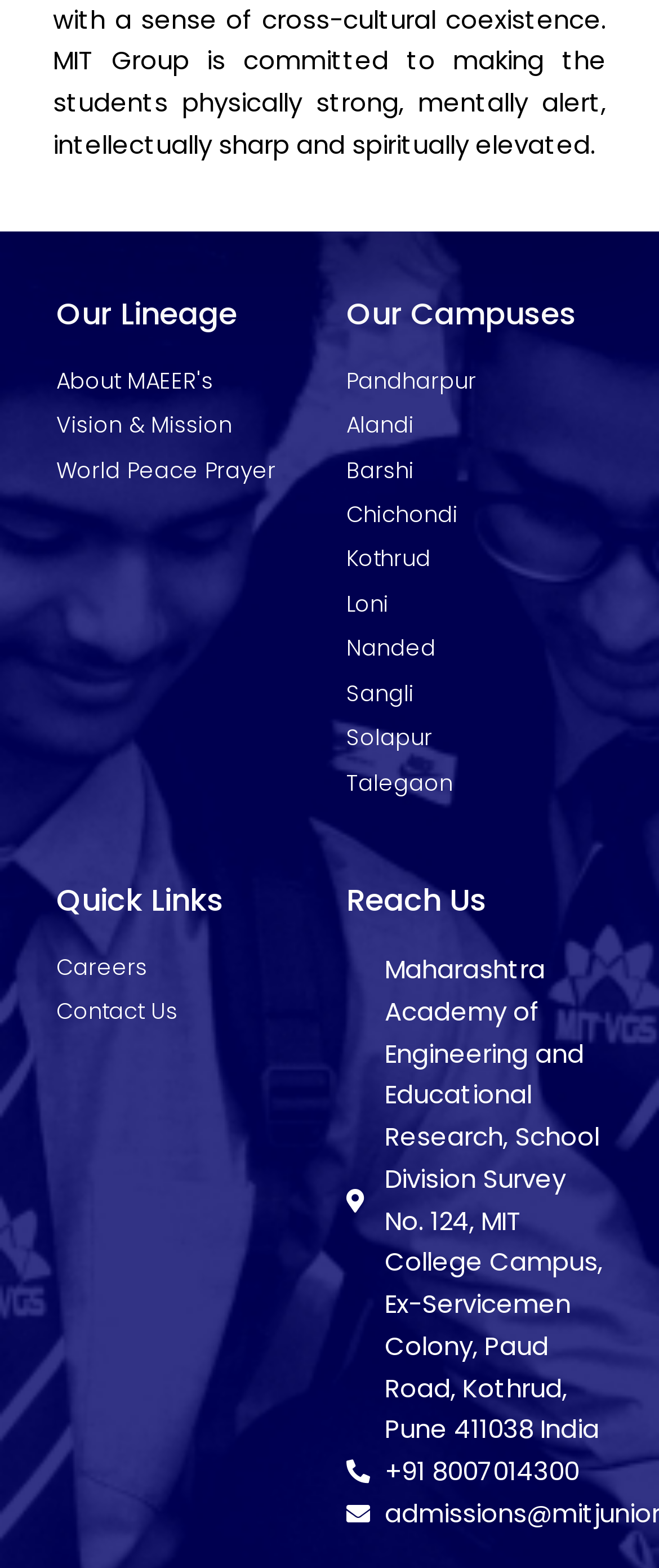Determine the bounding box coordinates of the region that needs to be clicked to achieve the task: "Contact Us".

[0.086, 0.634, 0.474, 0.657]